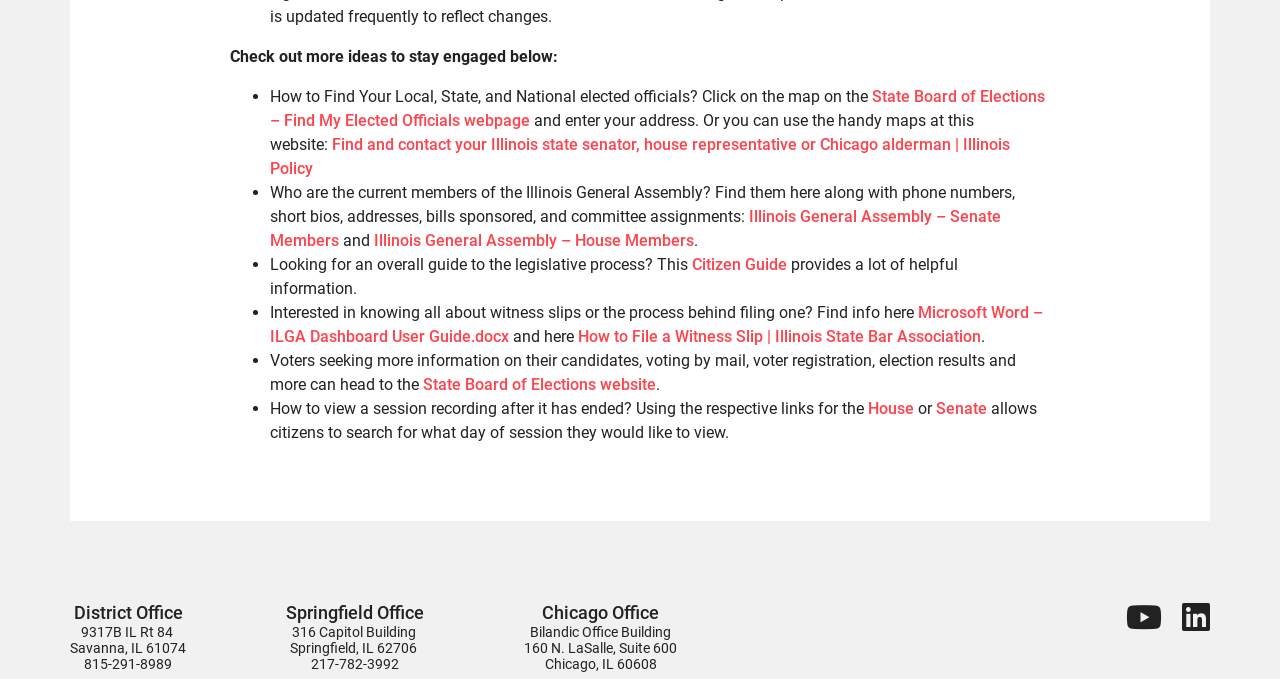How many links are provided to find elected officials?
Answer the question with as much detail as you can, using the image as a reference.

I counted the number of links provided to find elected officials, which are 'State Board of Elections – Find My Elected Officials webpage' and 'Find and contact your Illinois state senator, house representative or Chicago alderman | Illinois Policy'.